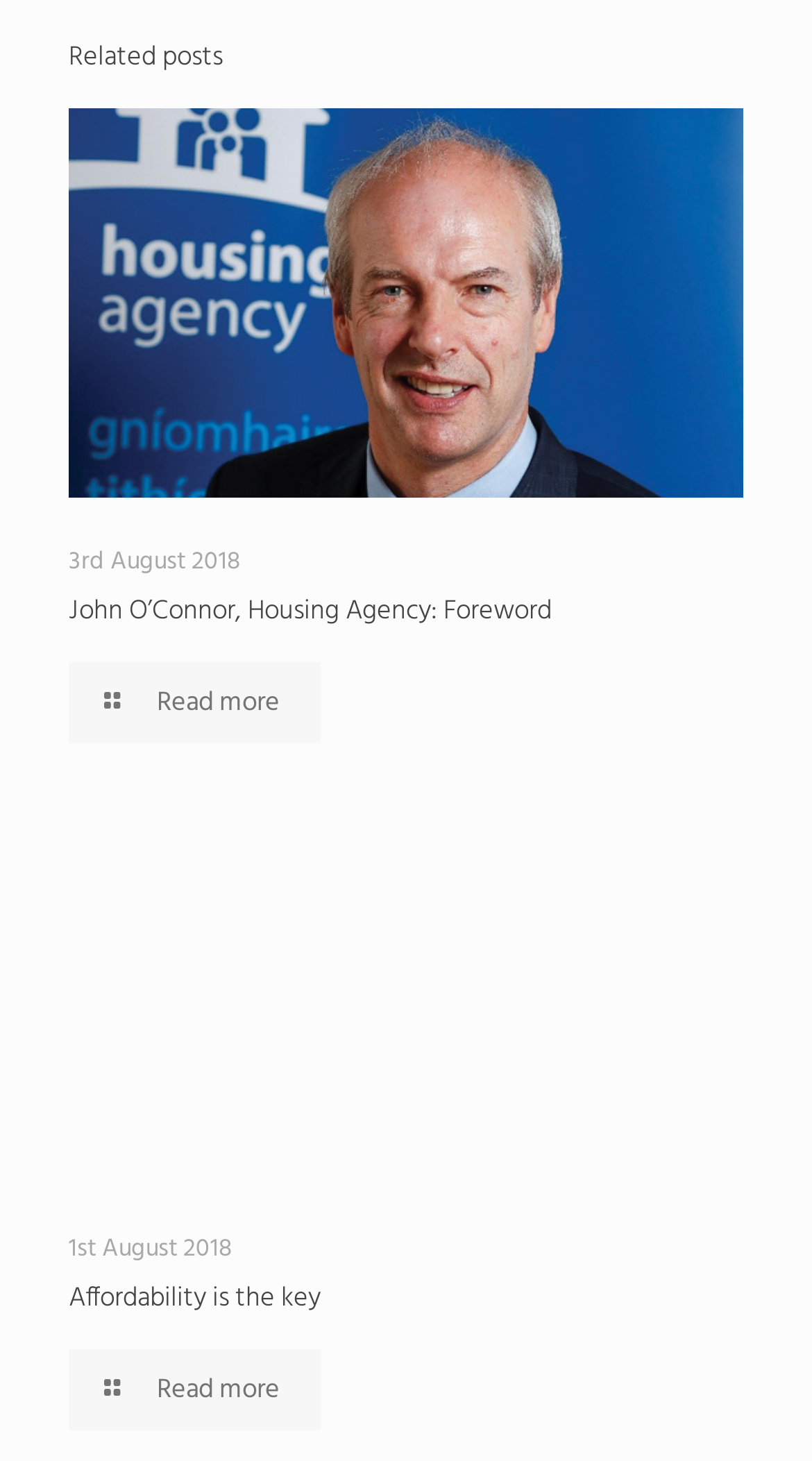Give a one-word or phrase response to the following question: How many links are there in the webpage?

7